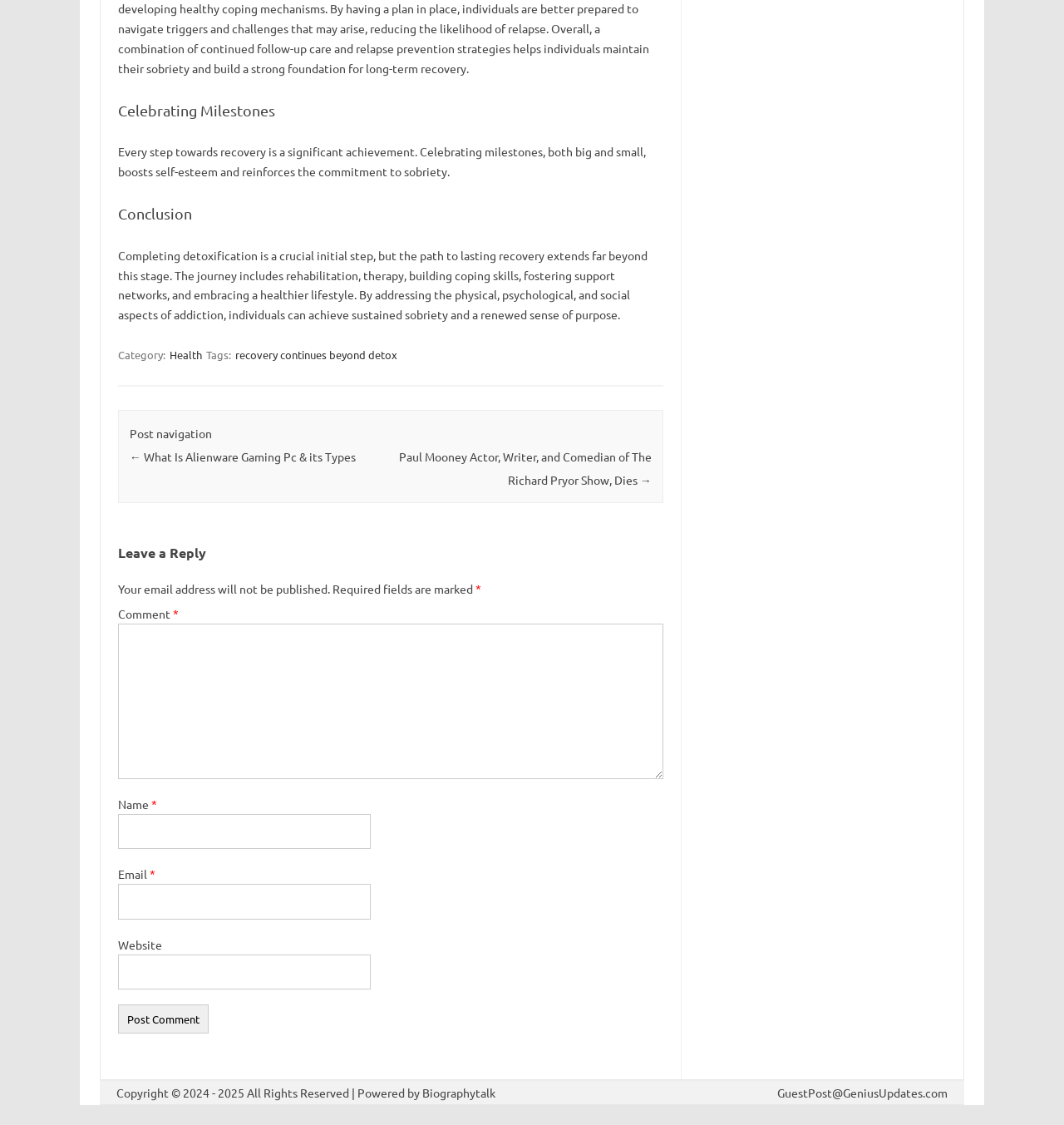What is the category of the current post?
Based on the image, give a one-word or short phrase answer.

Health